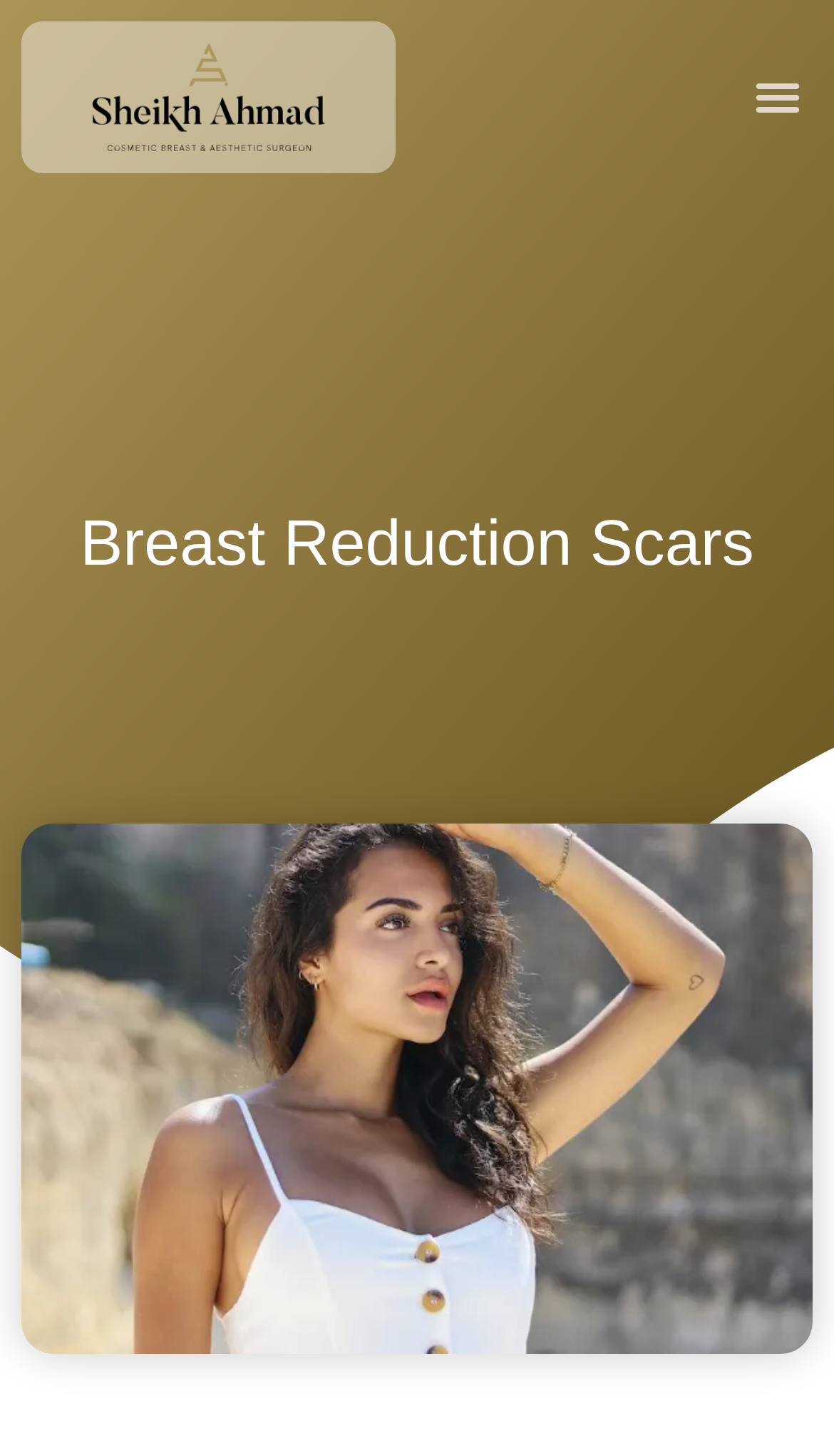Identify the bounding box coordinates for the UI element described as: "Menu".

[0.89, 0.043, 0.974, 0.091]